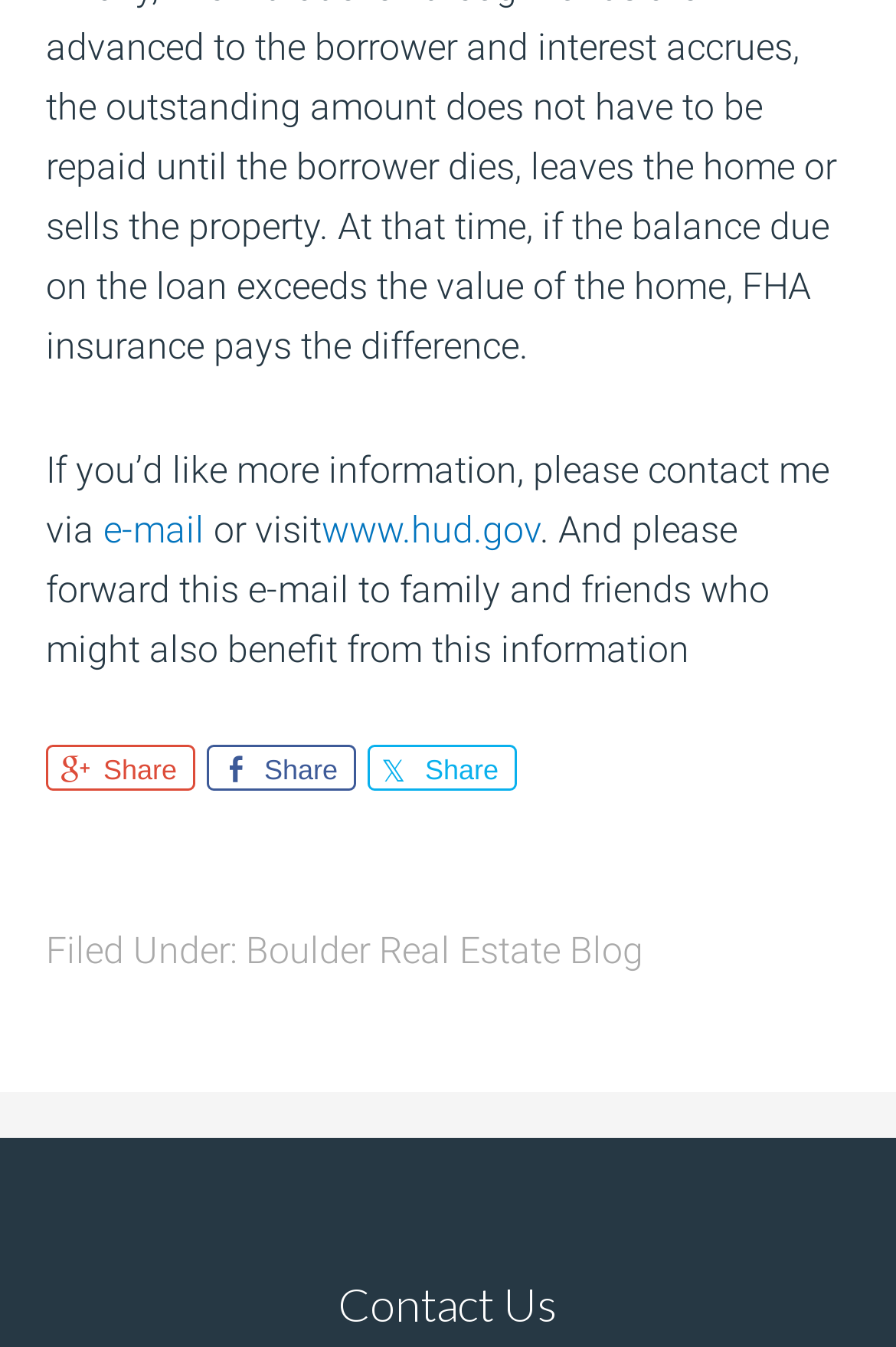Answer in one word or a short phrase: 
What is the purpose of the 'Share this' link?

Sharing the content